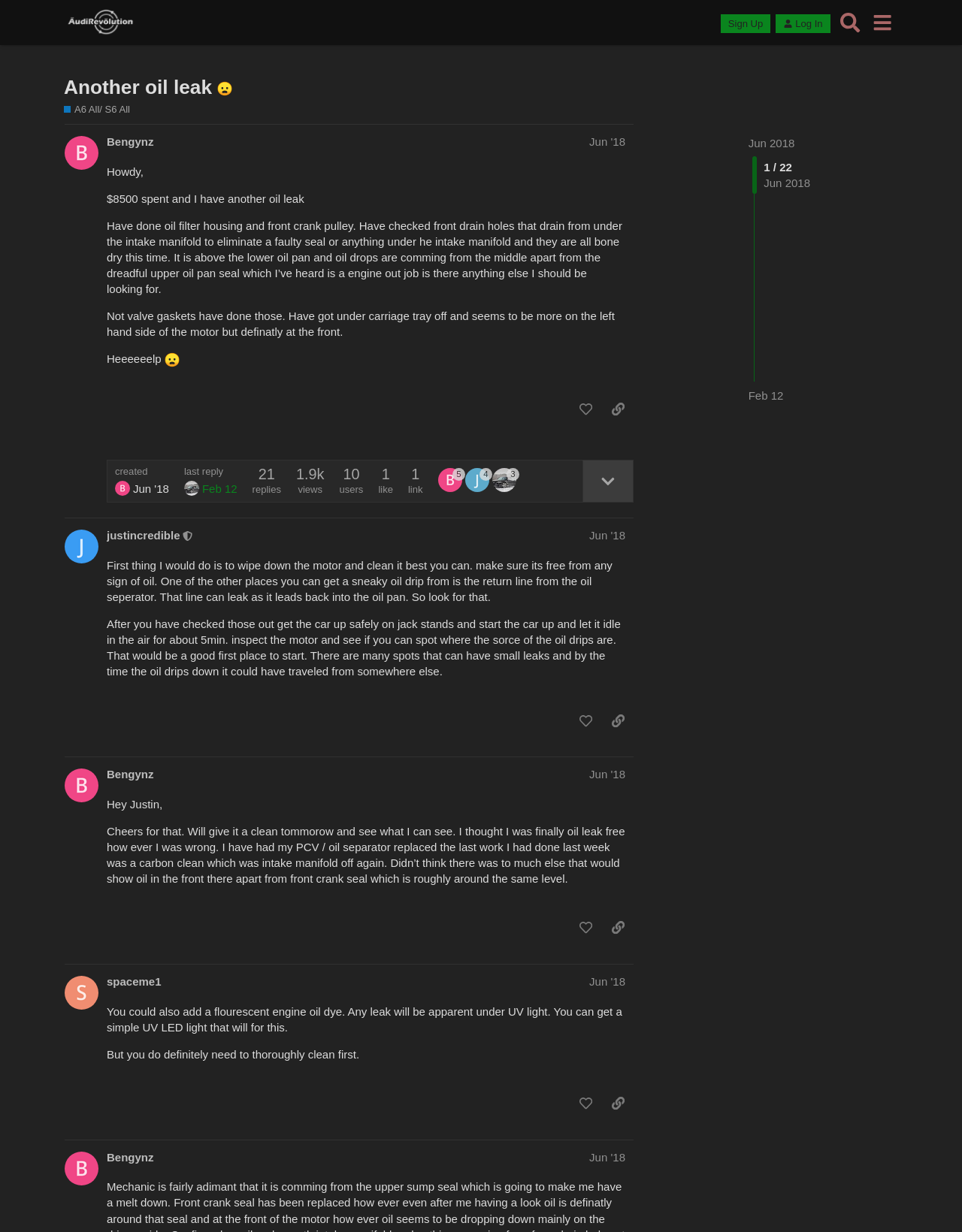Find the bounding box coordinates of the clickable area that will achieve the following instruction: "Share a link to this post".

[0.628, 0.322, 0.657, 0.343]